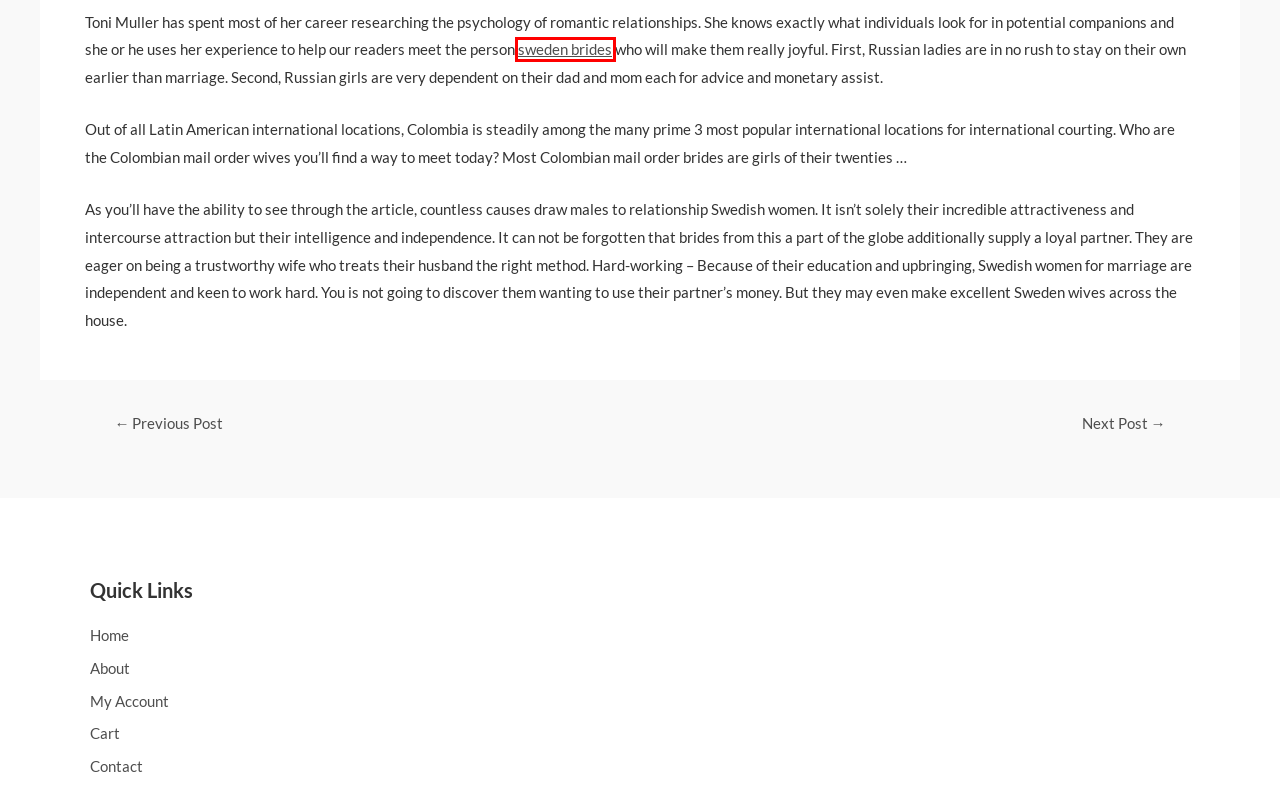Review the webpage screenshot and focus on the UI element within the red bounding box. Select the best-matching webpage description for the new webpage that follows after clicking the highlighted element. Here are the candidates:
A. Products – MOHREY
B. 3 Strategies For Thai Mailorder Bride You Should Use Today – MOHREY
C. Where to Find a very good Deals on Korean Wives. – MOHREY
D. REY ARTSY PRIVATE LIMITED – MOHREY
E. Hot Sweden Women for Marriage | Sweden Mail Order Brides
F. About – MOHREY
G. Contact Us – MOHREY
H. MOHREY – A venture of Rey Artsy Private Limited

E